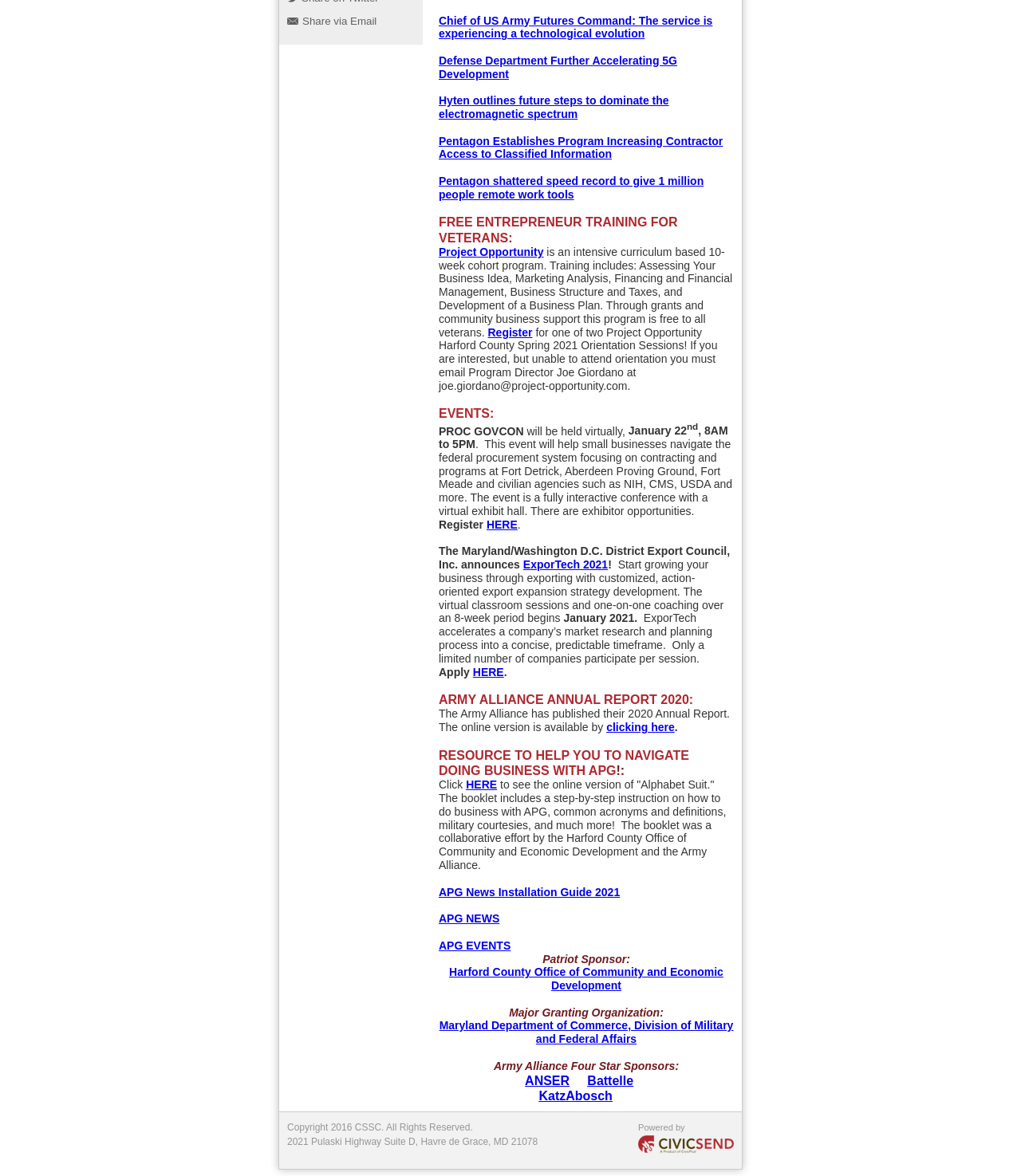Please determine the bounding box coordinates, formatted as (top-left x, top-left y, bottom-right x, bottom-right y), with all values as floating point numbers between 0 and 1. Identify the bounding box of the region described as: APG NEWS

[0.43, 0.776, 0.489, 0.787]